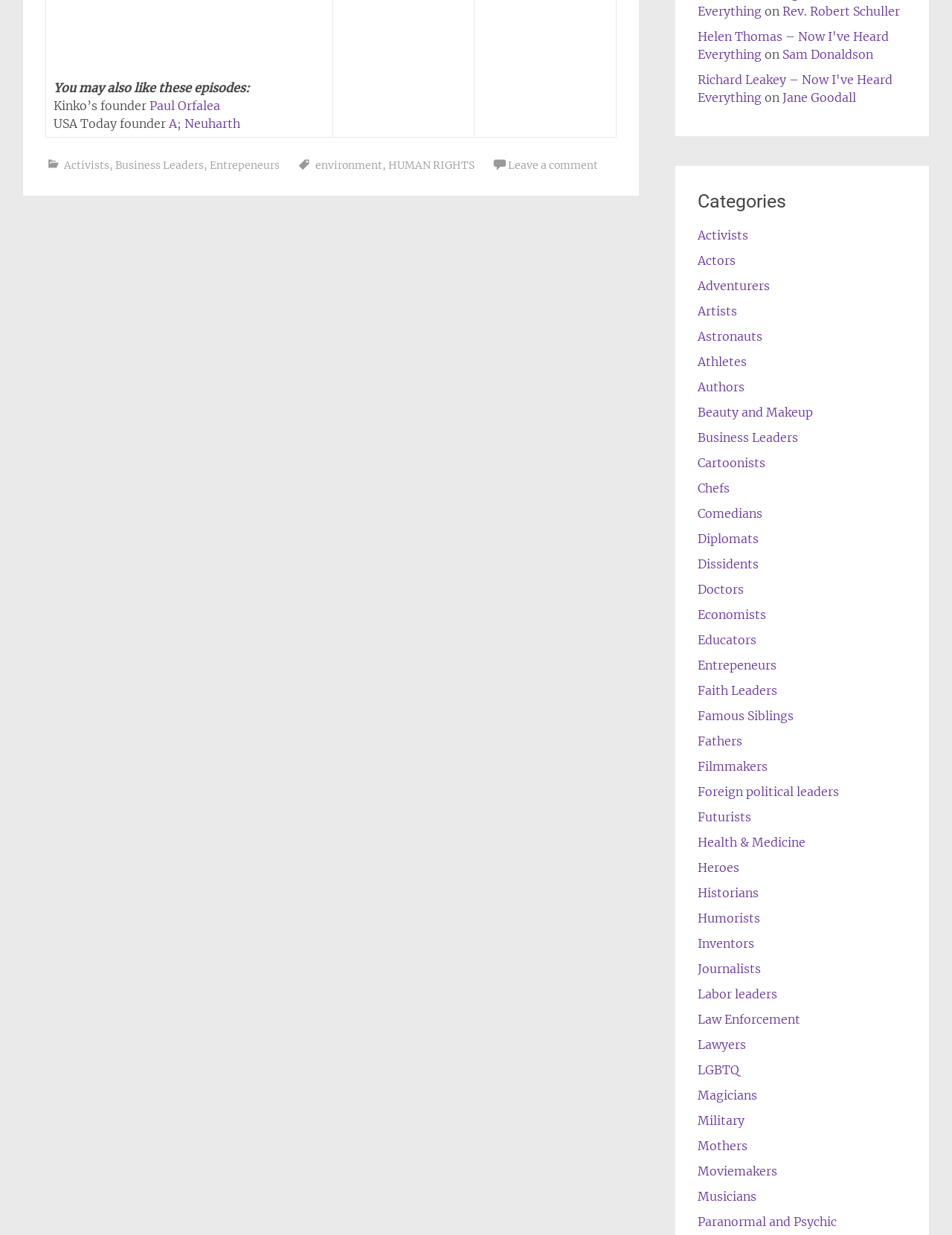Please provide the bounding box coordinates for the element that needs to be clicked to perform the instruction: "Log in as a member". The coordinates must consist of four float numbers between 0 and 1, formatted as [left, top, right, bottom].

None